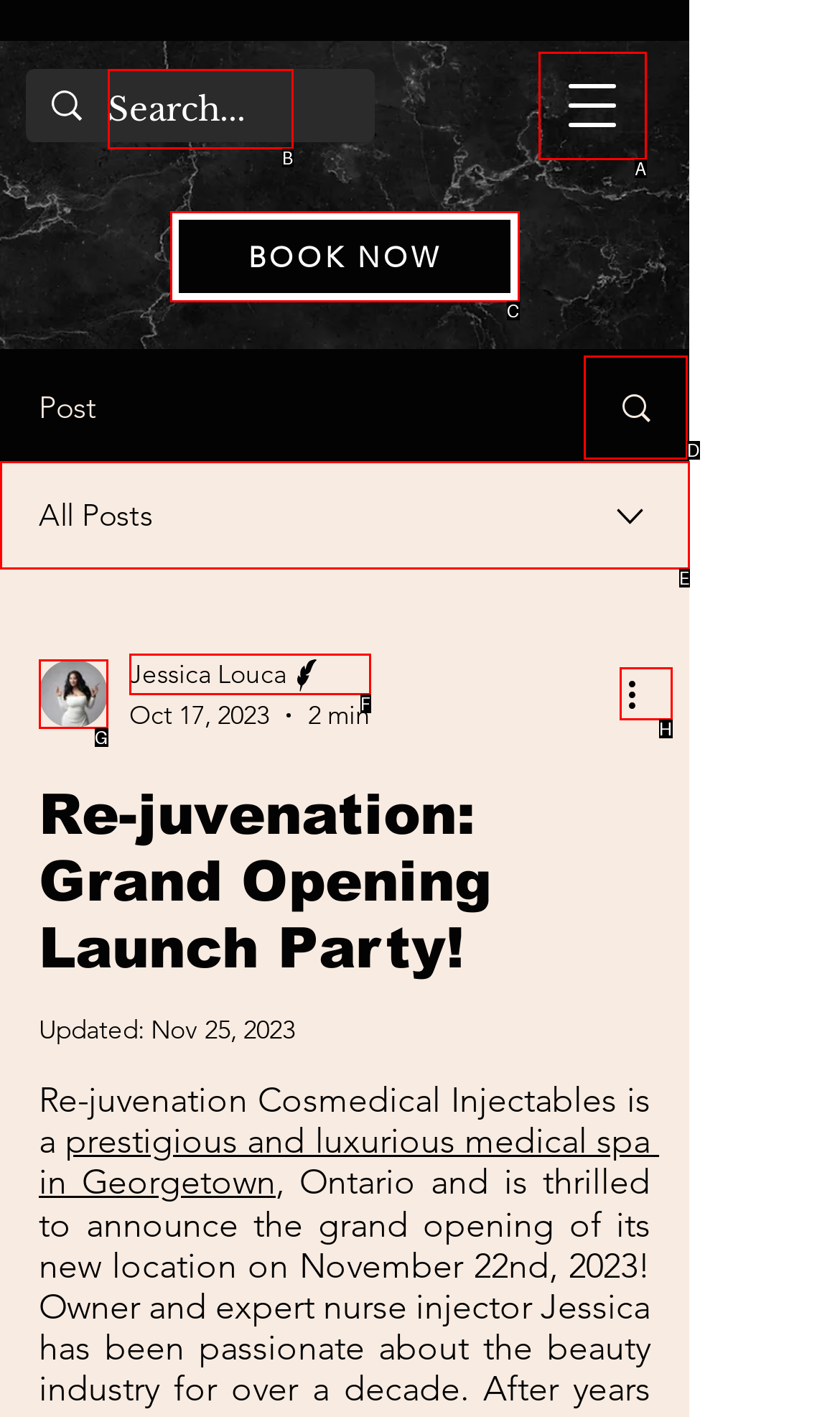Which UI element should you click on to achieve the following task: Read more actions? Provide the letter of the correct option.

H